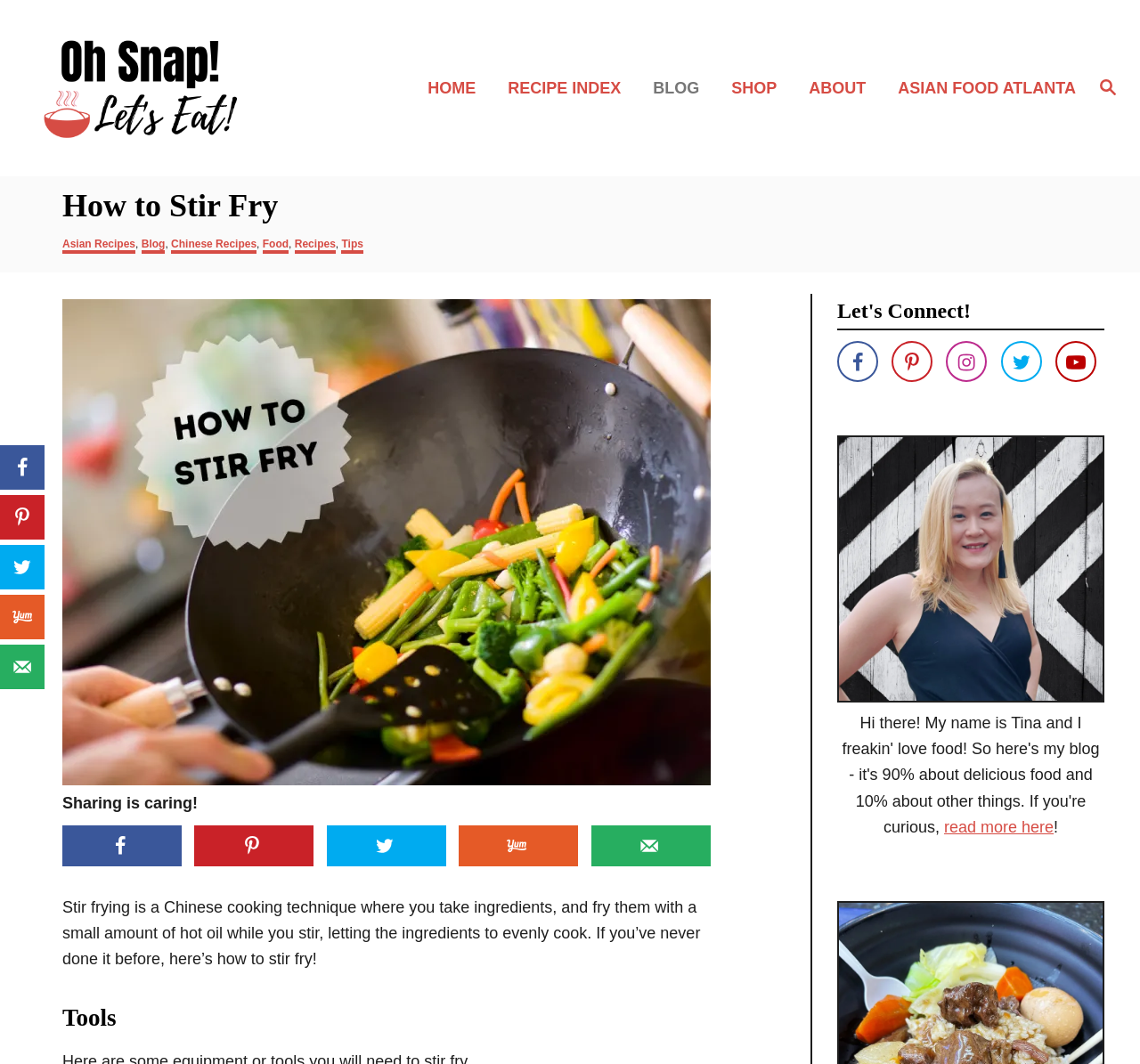Show the bounding box coordinates of the element that should be clicked to complete the task: "Share on Facebook".

[0.055, 0.776, 0.159, 0.814]